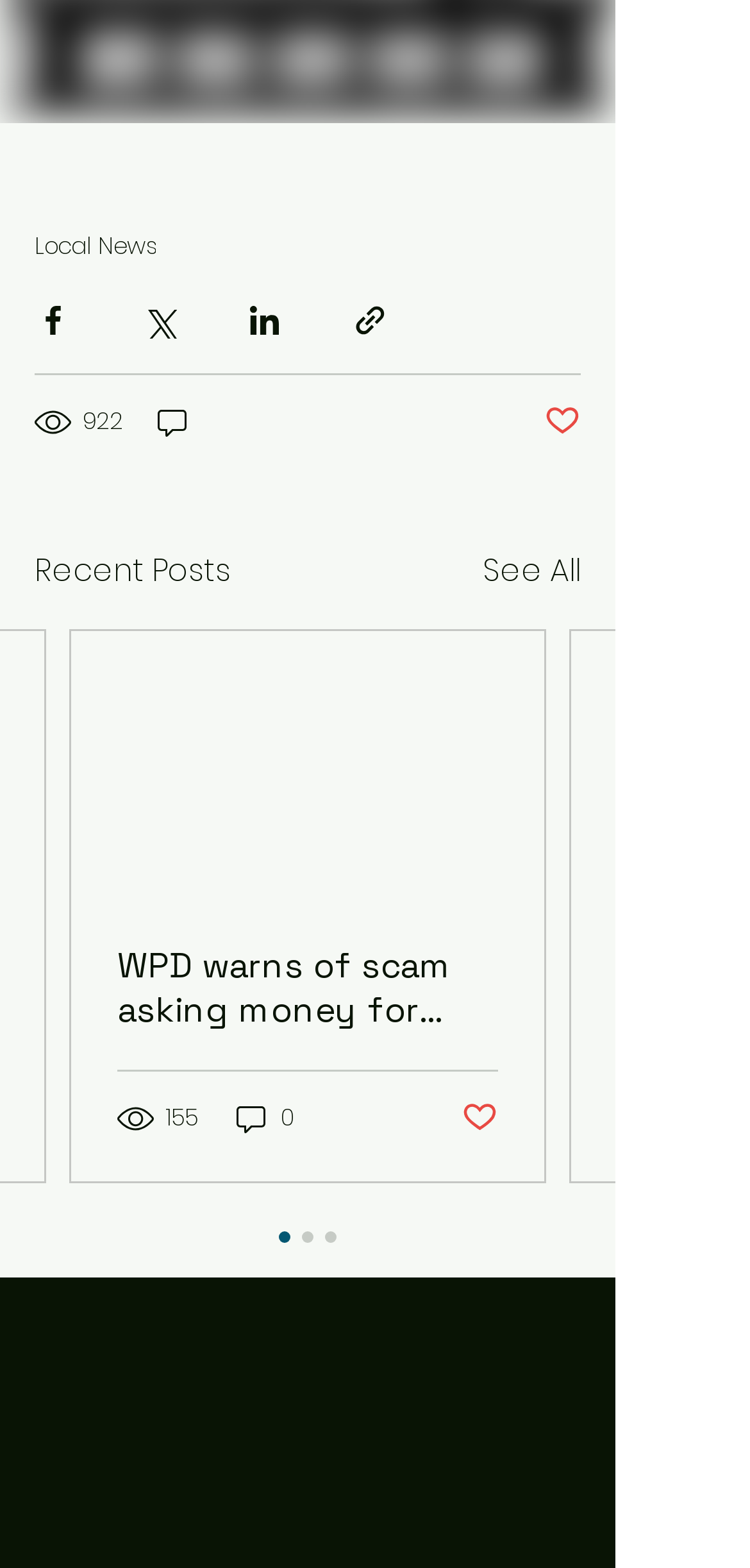Identify the bounding box coordinates of the element that should be clicked to fulfill this task: "Share via Facebook". The coordinates should be provided as four float numbers between 0 and 1, i.e., [left, top, right, bottom].

[0.046, 0.193, 0.095, 0.216]